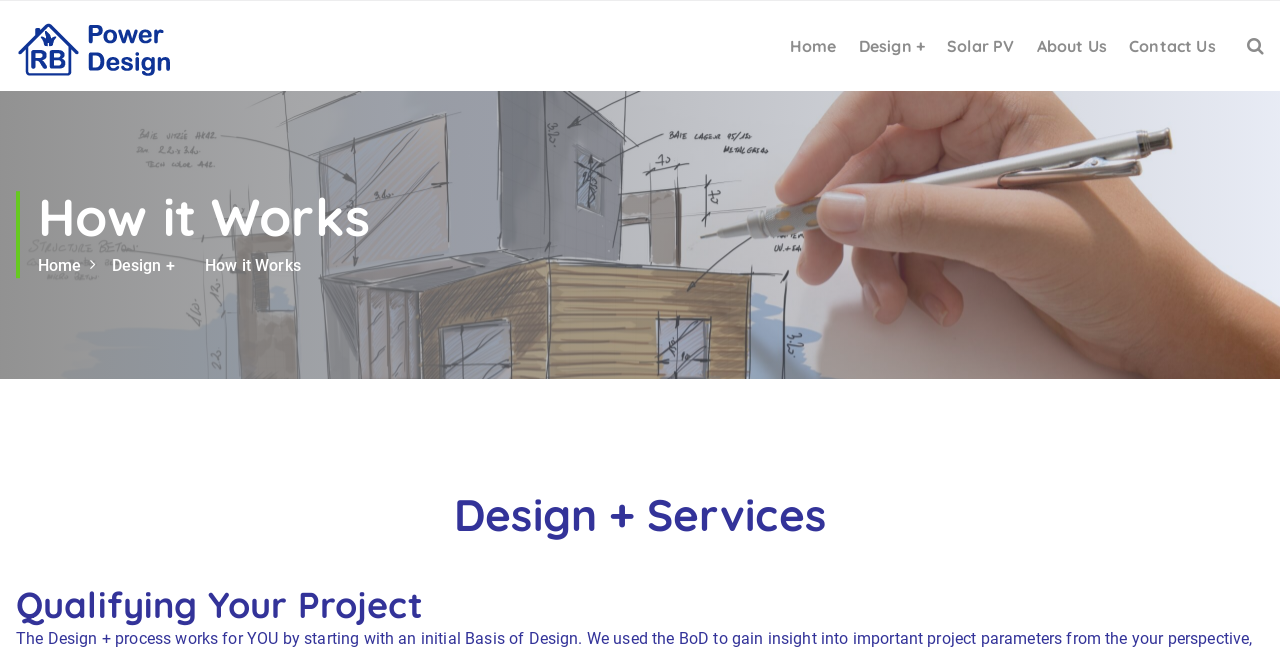Identify the bounding box coordinates of the part that should be clicked to carry out this instruction: "Learn about Design + process".

[0.671, 0.002, 0.723, 0.14]